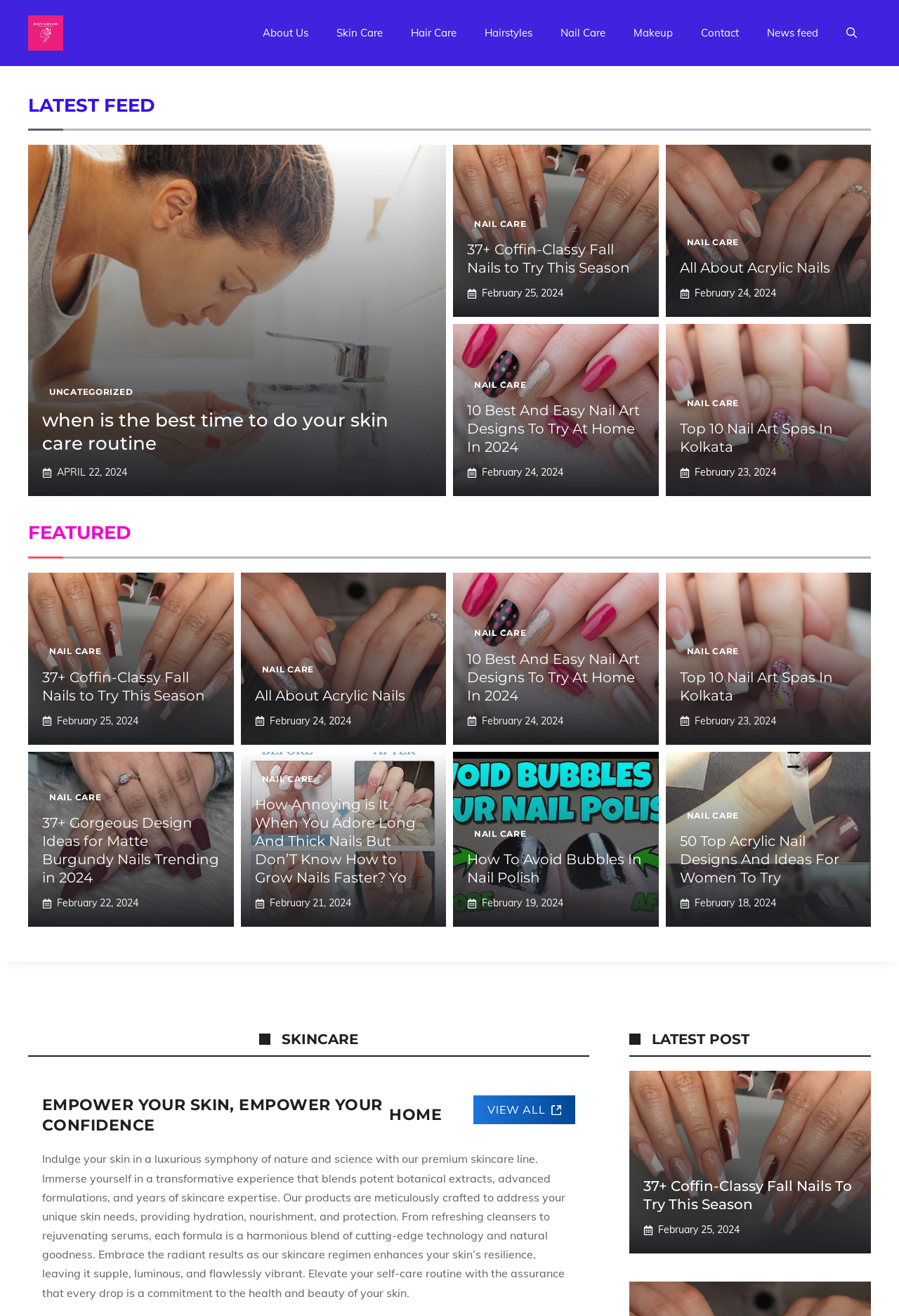Pinpoint the bounding box coordinates of the clickable element needed to complete the instruction: "Click on the 'About Us' link". The coordinates should be provided as four float numbers between 0 and 1: [left, top, right, bottom].

[0.277, 0.011, 0.359, 0.04]